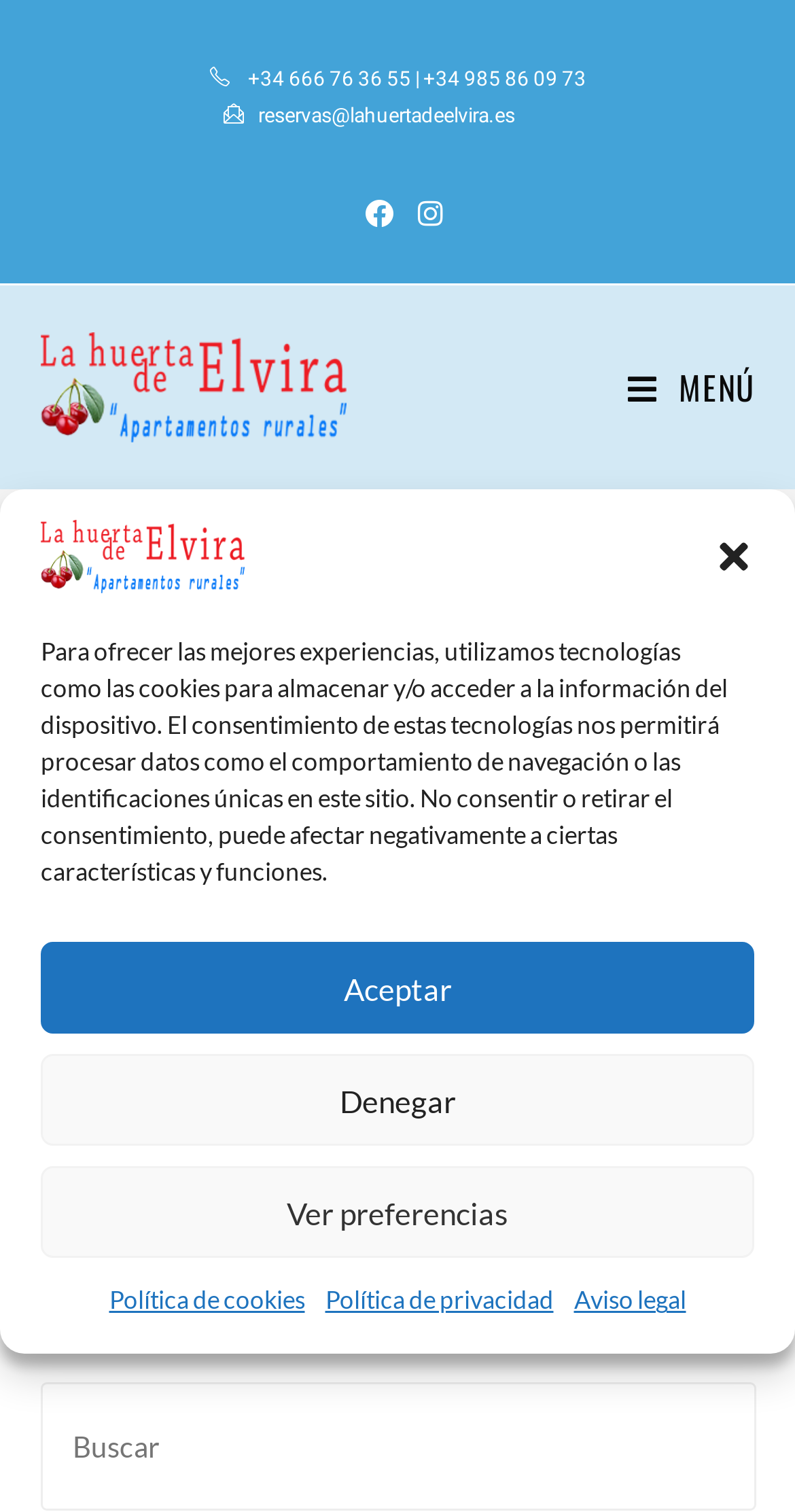Given the webpage screenshot, identify the bounding box of the UI element that matches this description: "Aviso legal".

[0.722, 0.846, 0.863, 0.875]